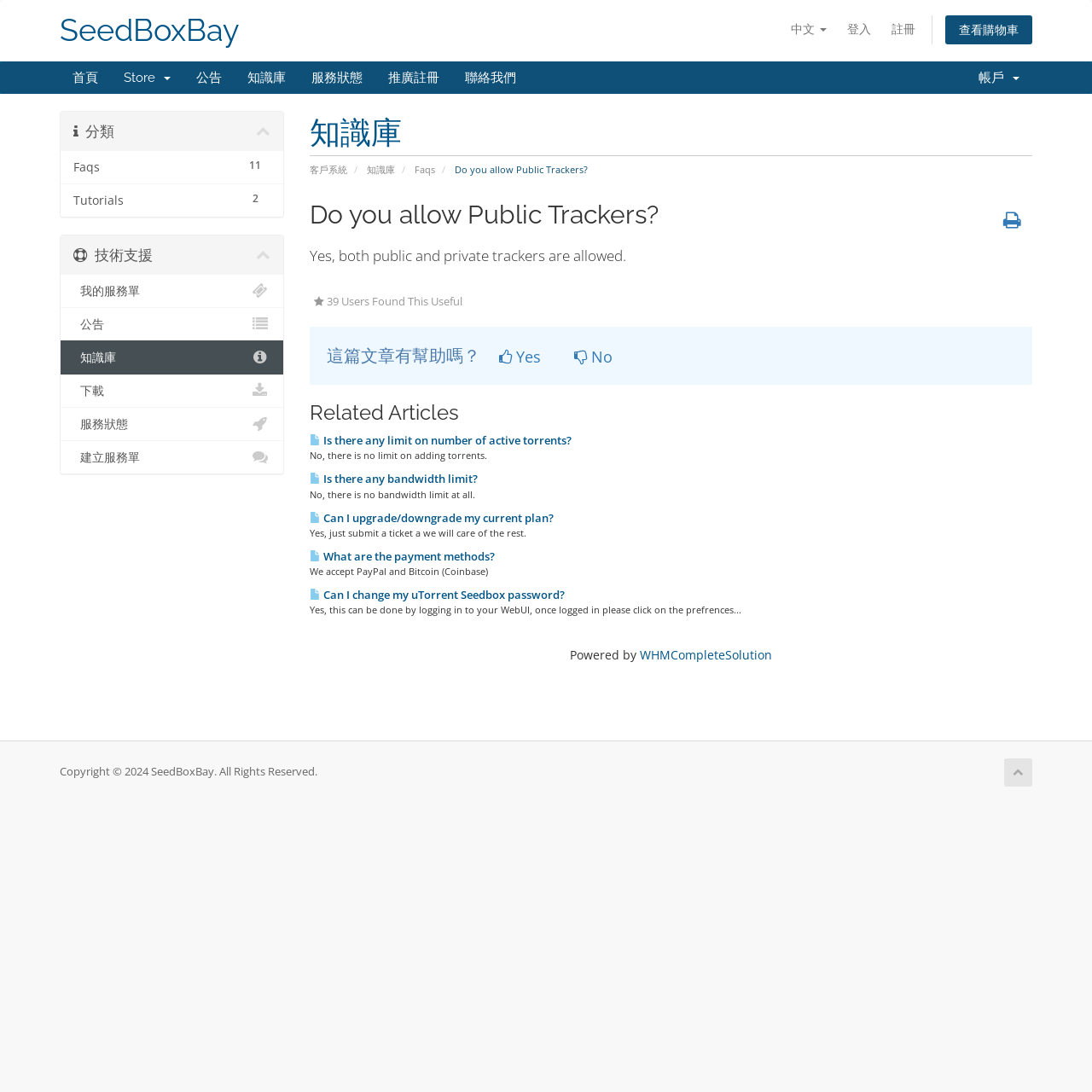Identify the bounding box coordinates of the region I need to click to complete this instruction: "View shopping cart".

[0.866, 0.014, 0.945, 0.041]